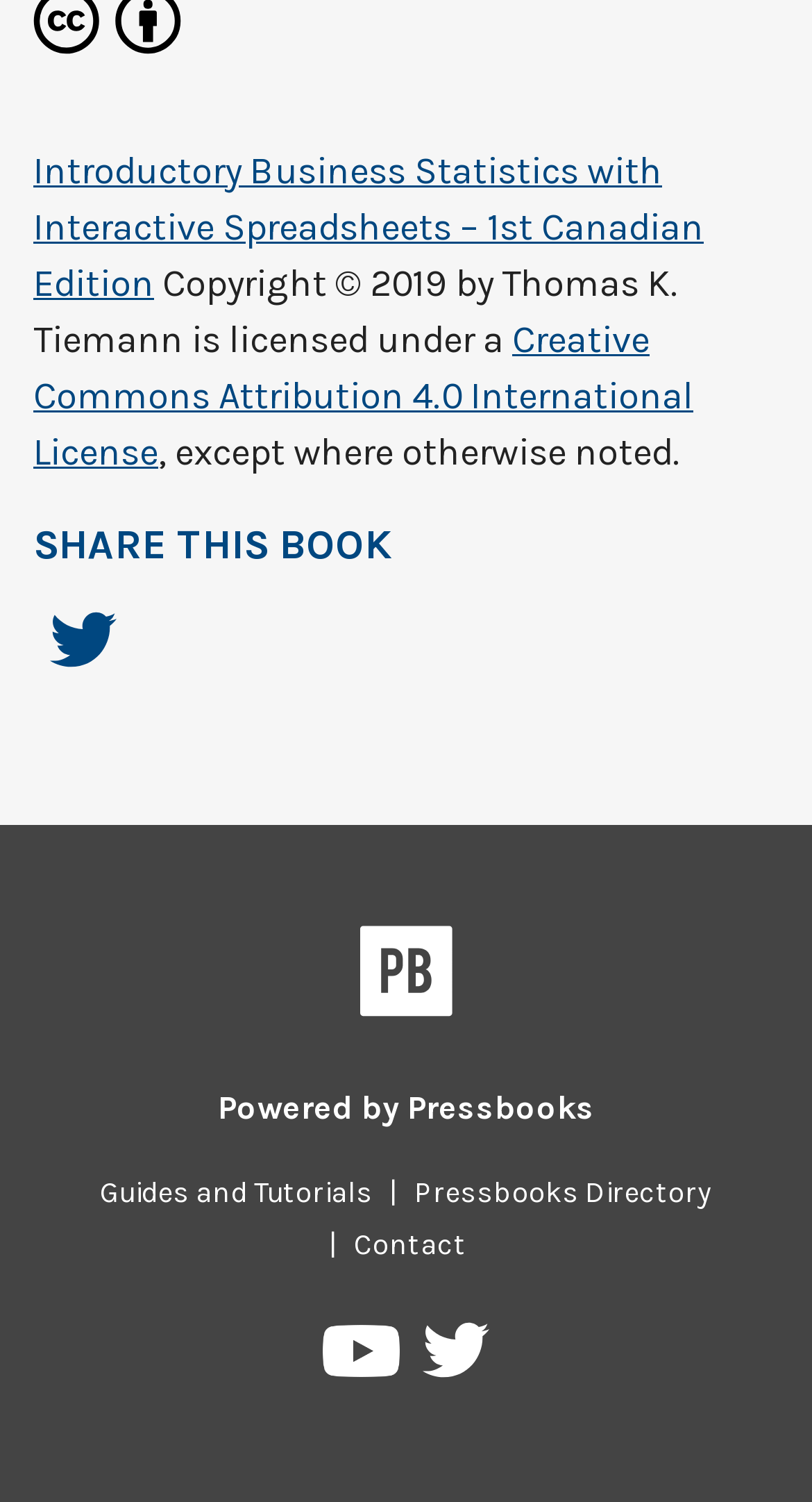Find the bounding box coordinates of the clickable region needed to perform the following instruction: "Watch Pressbooks on YouTube". The coordinates should be provided as four float numbers between 0 and 1, i.e., [left, top, right, bottom].

[0.398, 0.882, 0.499, 0.93]